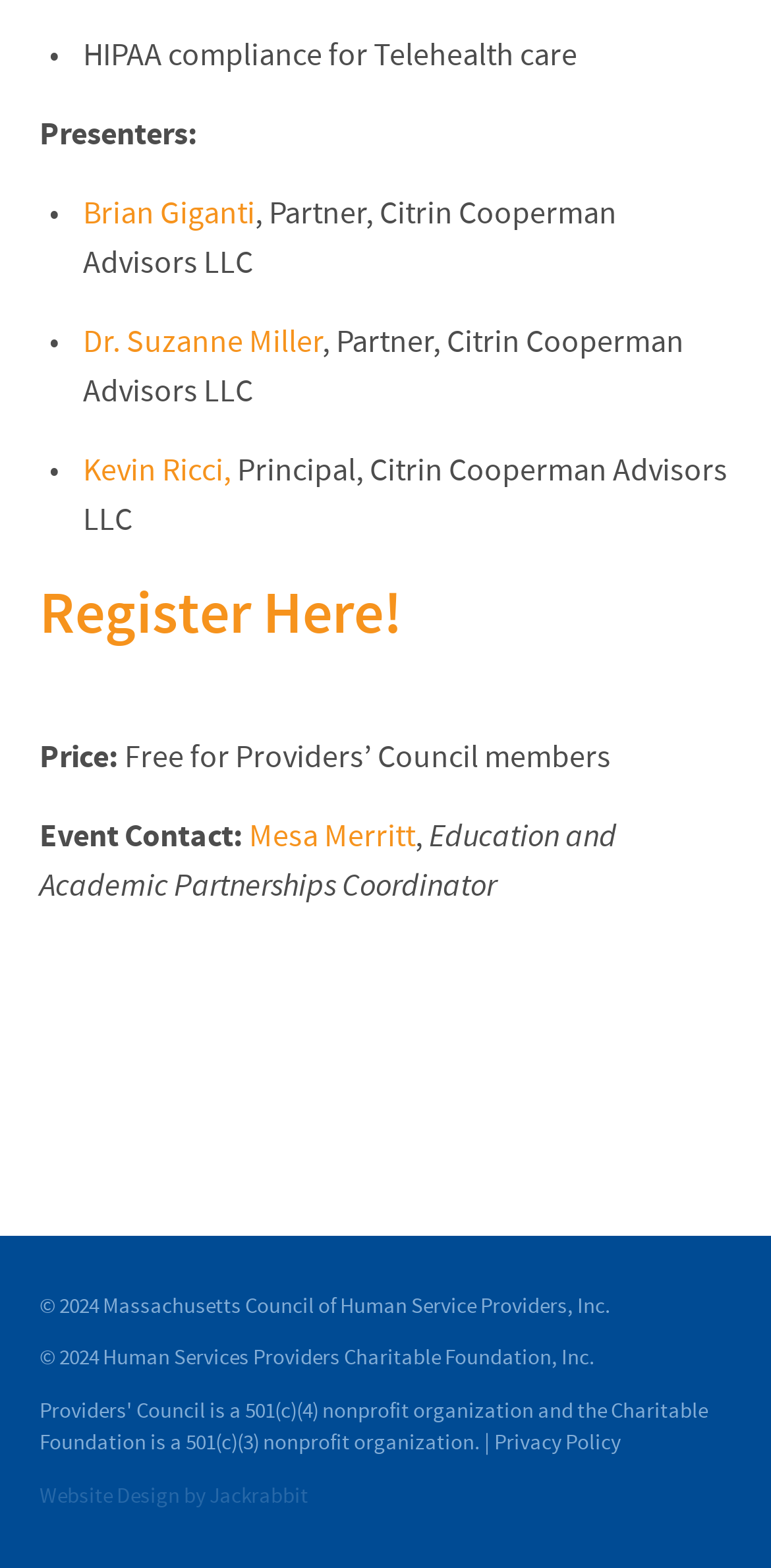Using the provided description: "Mesa Merritt", find the bounding box coordinates of the corresponding UI element. The output should be four float numbers between 0 and 1, in the format [left, top, right, bottom].

[0.323, 0.521, 0.538, 0.546]